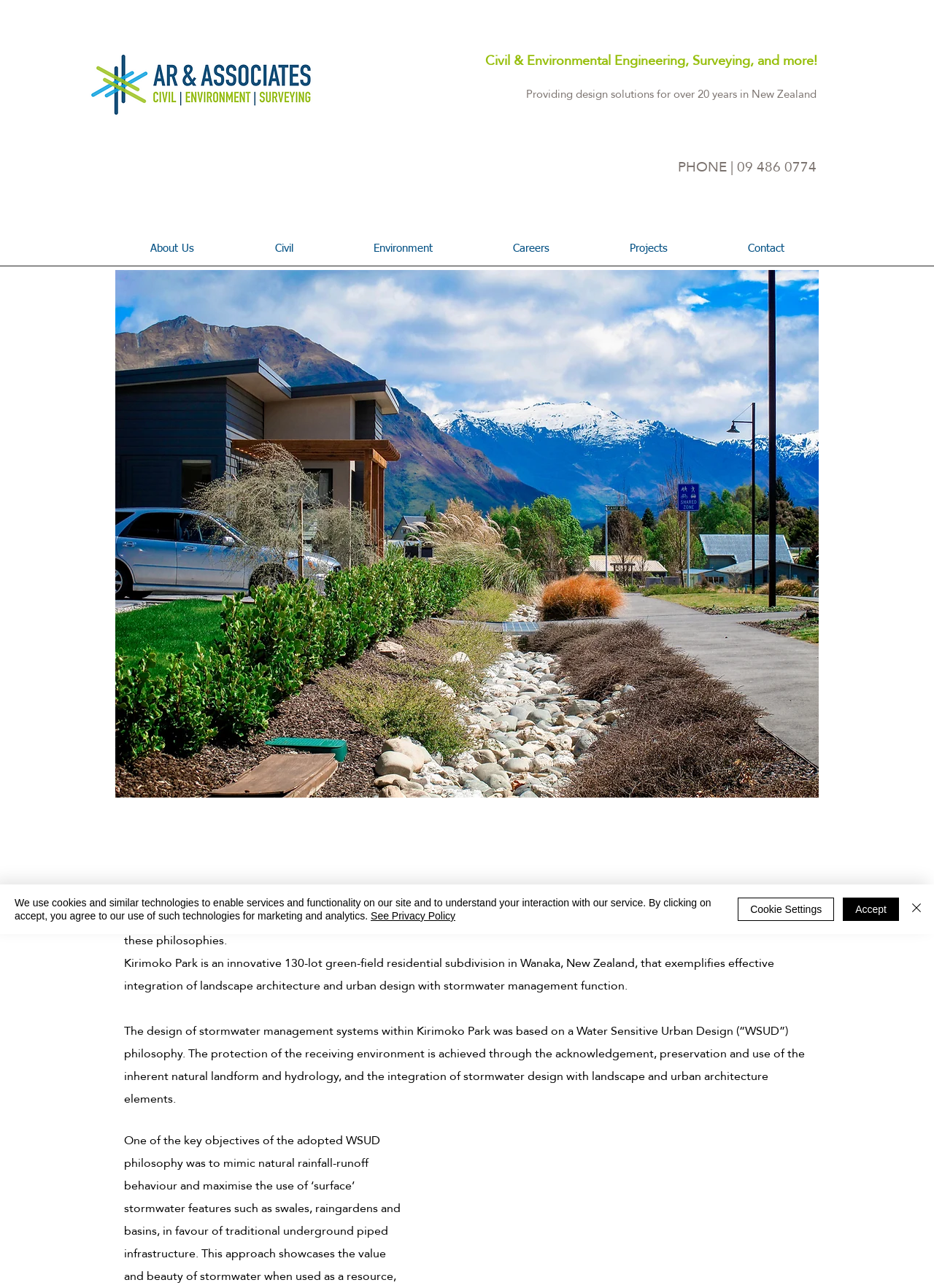Can you specify the bounding box coordinates of the area that needs to be clicked to fulfill the following instruction: "Read more about Kirimoko Park"?

[0.133, 0.637, 0.867, 0.668]